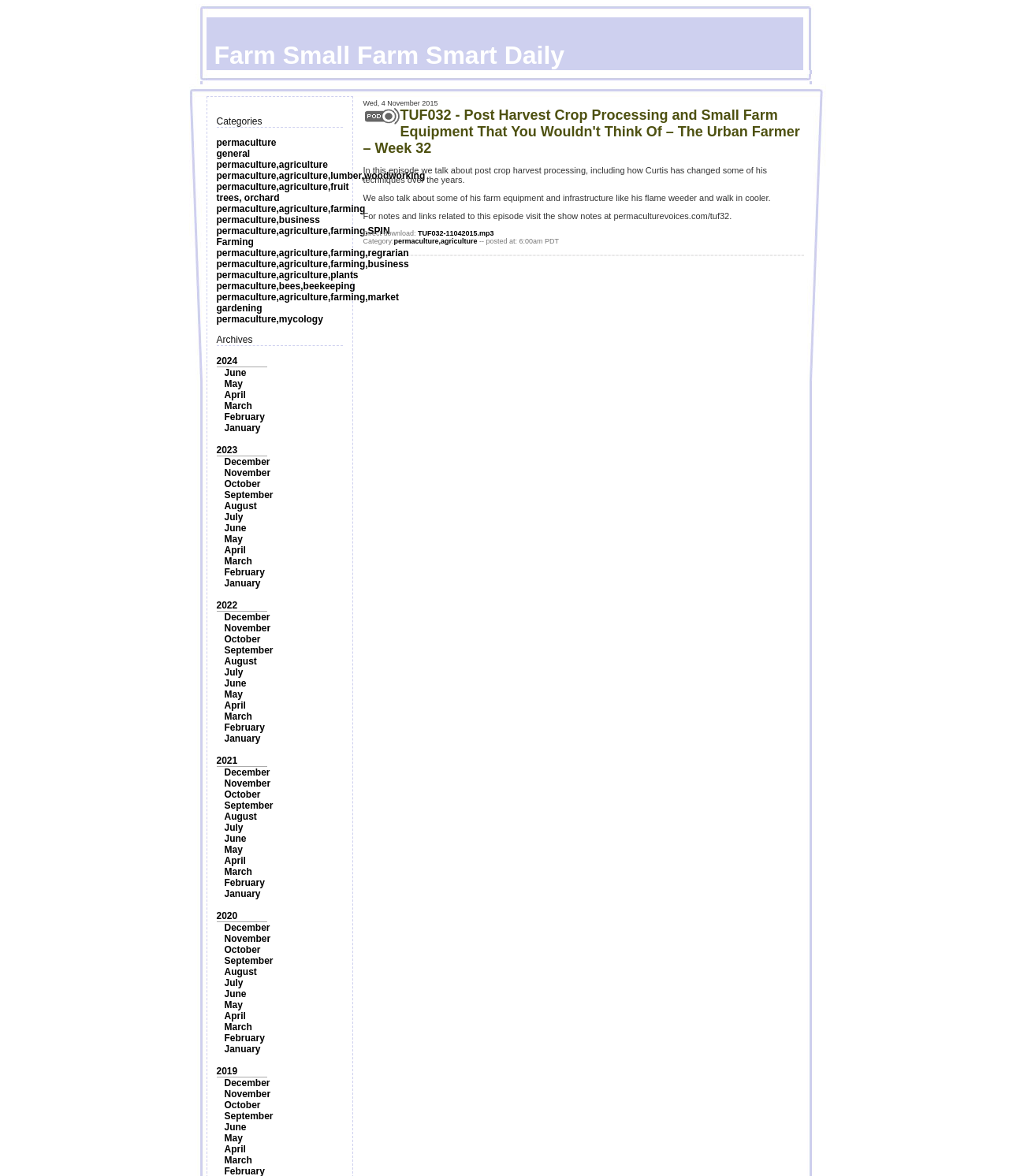Use a single word or phrase to answer the question:
What is the year of the oldest archive?

2019